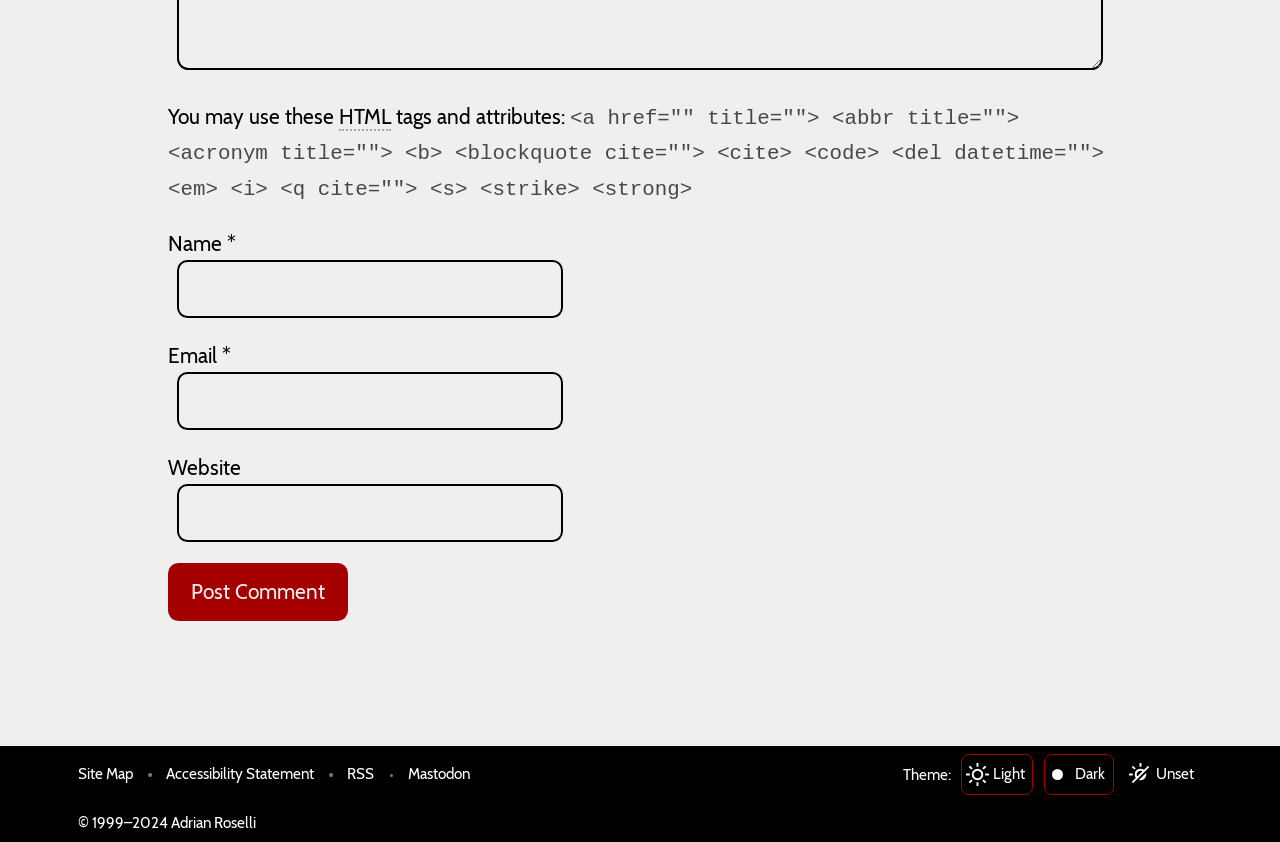Answer succinctly with a single word or phrase:
What is the copyright information?

1999-2024 Adrian Roselli